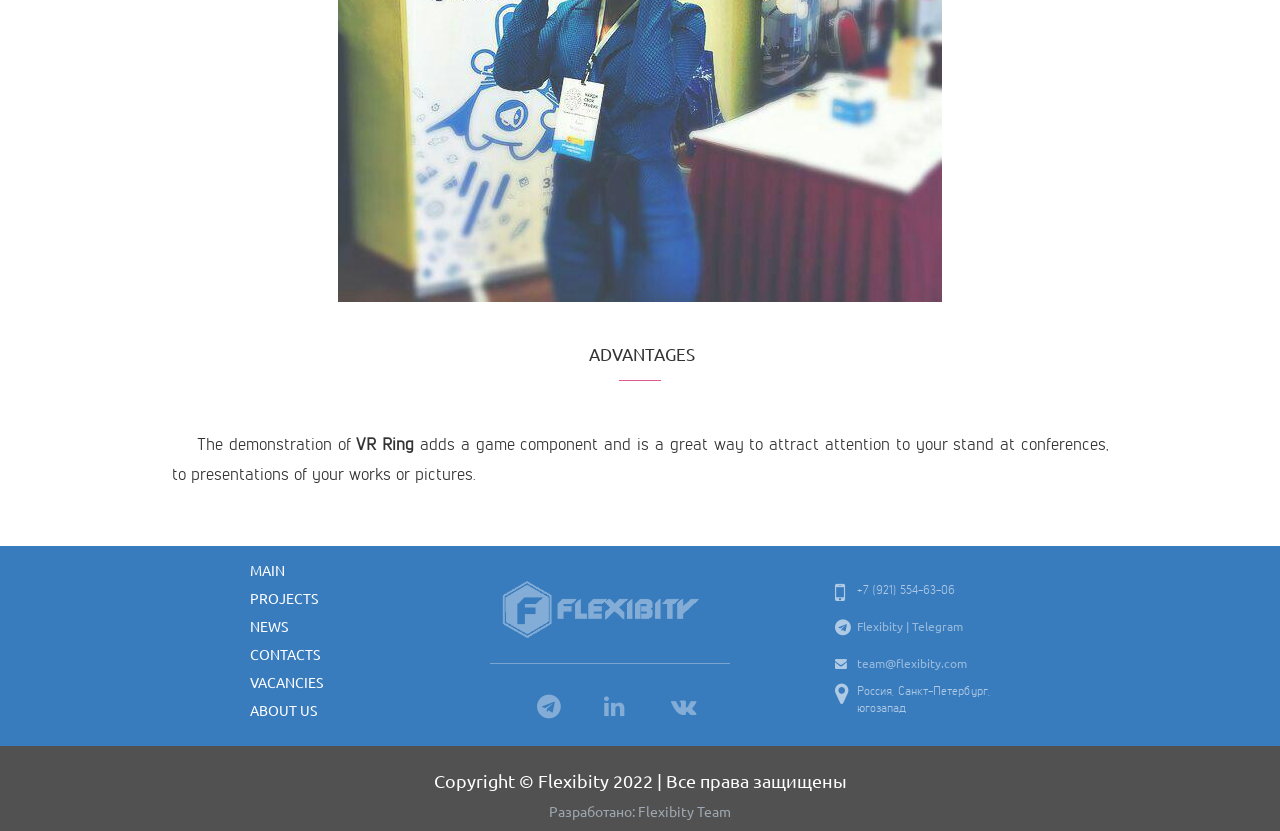Please specify the bounding box coordinates for the clickable region that will help you carry out the instruction: "Click on NEWS".

[0.195, 0.736, 0.225, 0.77]